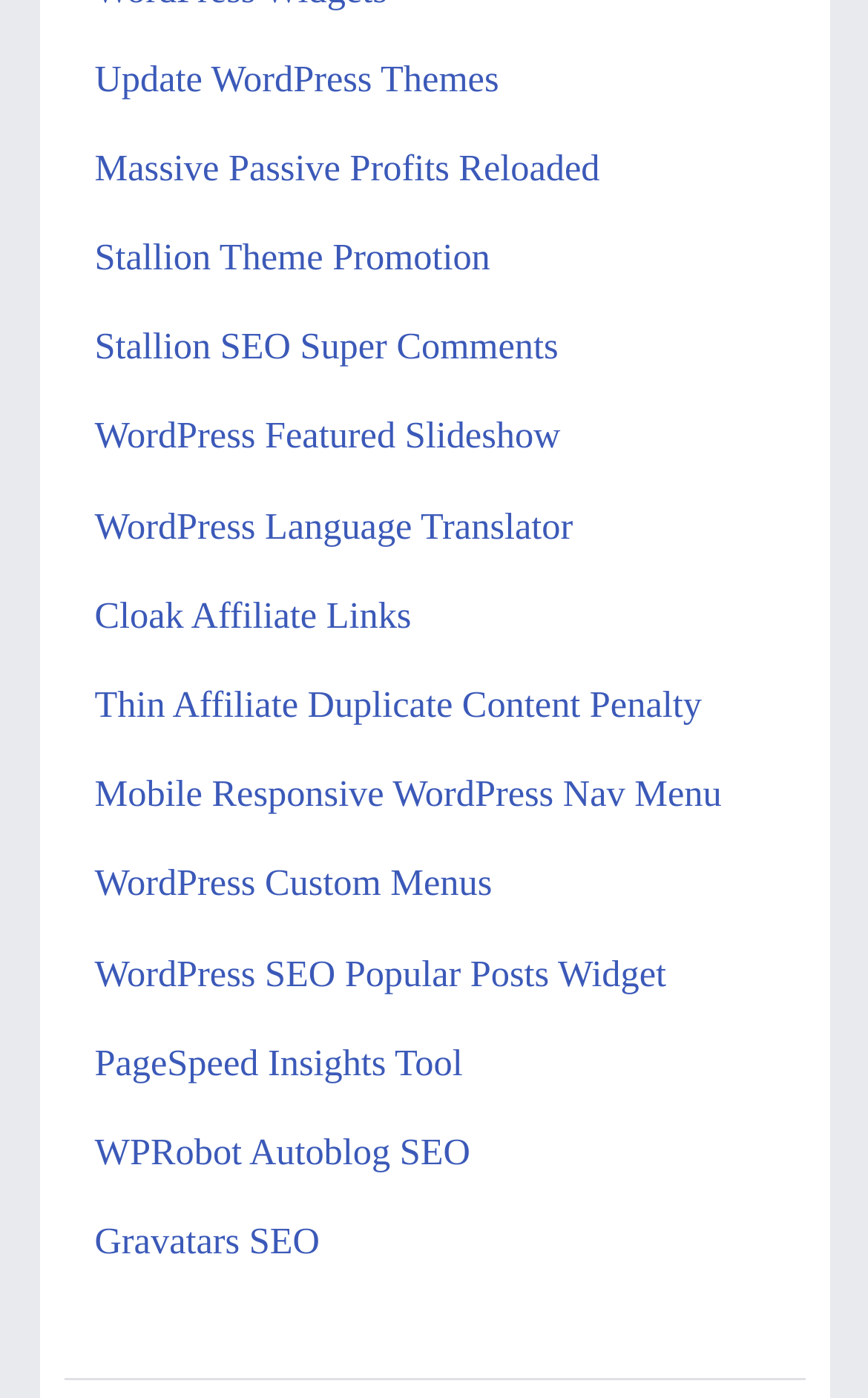Determine the bounding box coordinates for the region that must be clicked to execute the following instruction: "Update WordPress Themes".

[0.109, 0.041, 0.575, 0.071]